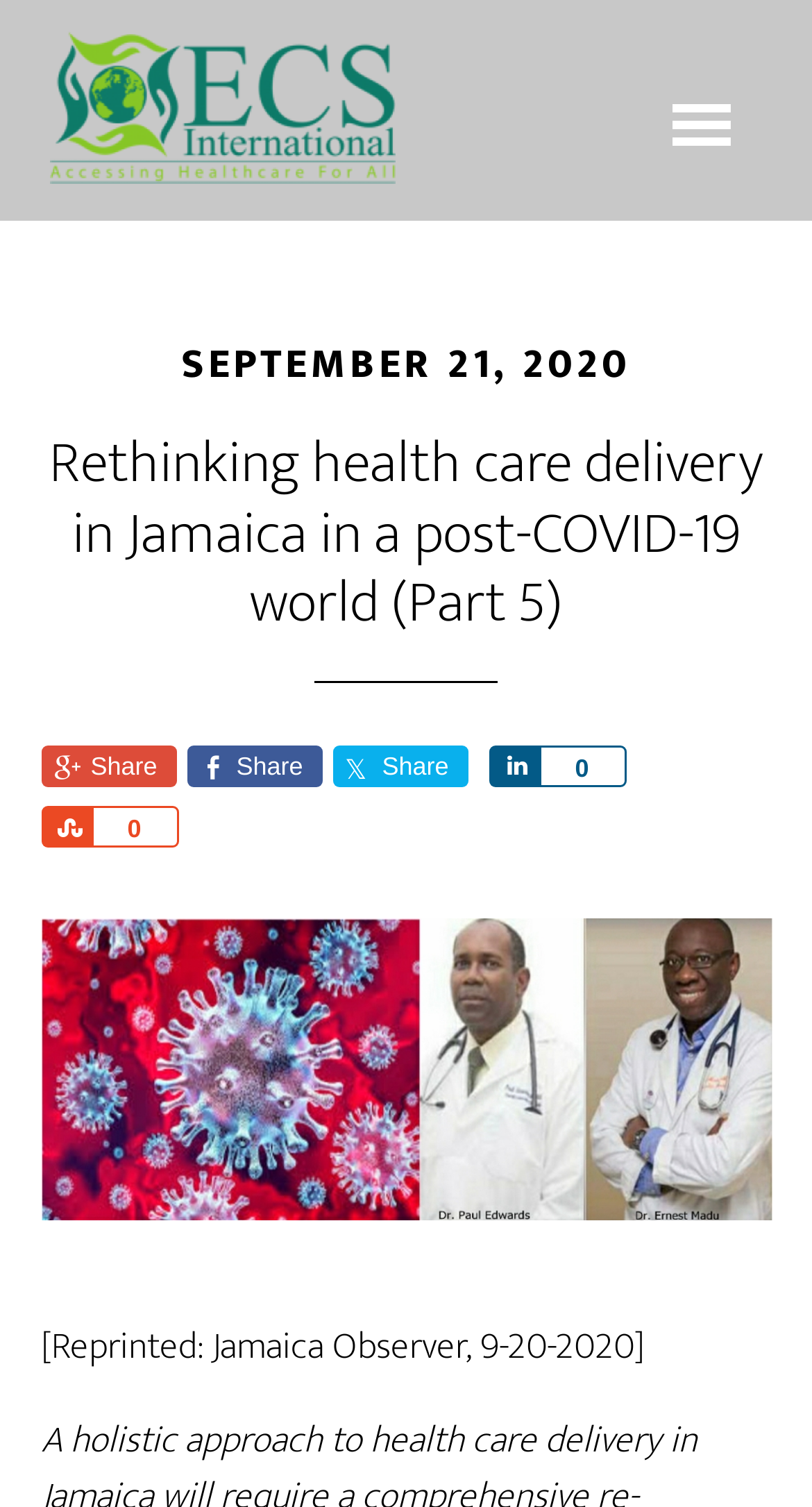Please provide a short answer using a single word or phrase for the question:
What is the date of the article?

SEPTEMBER 21, 2020